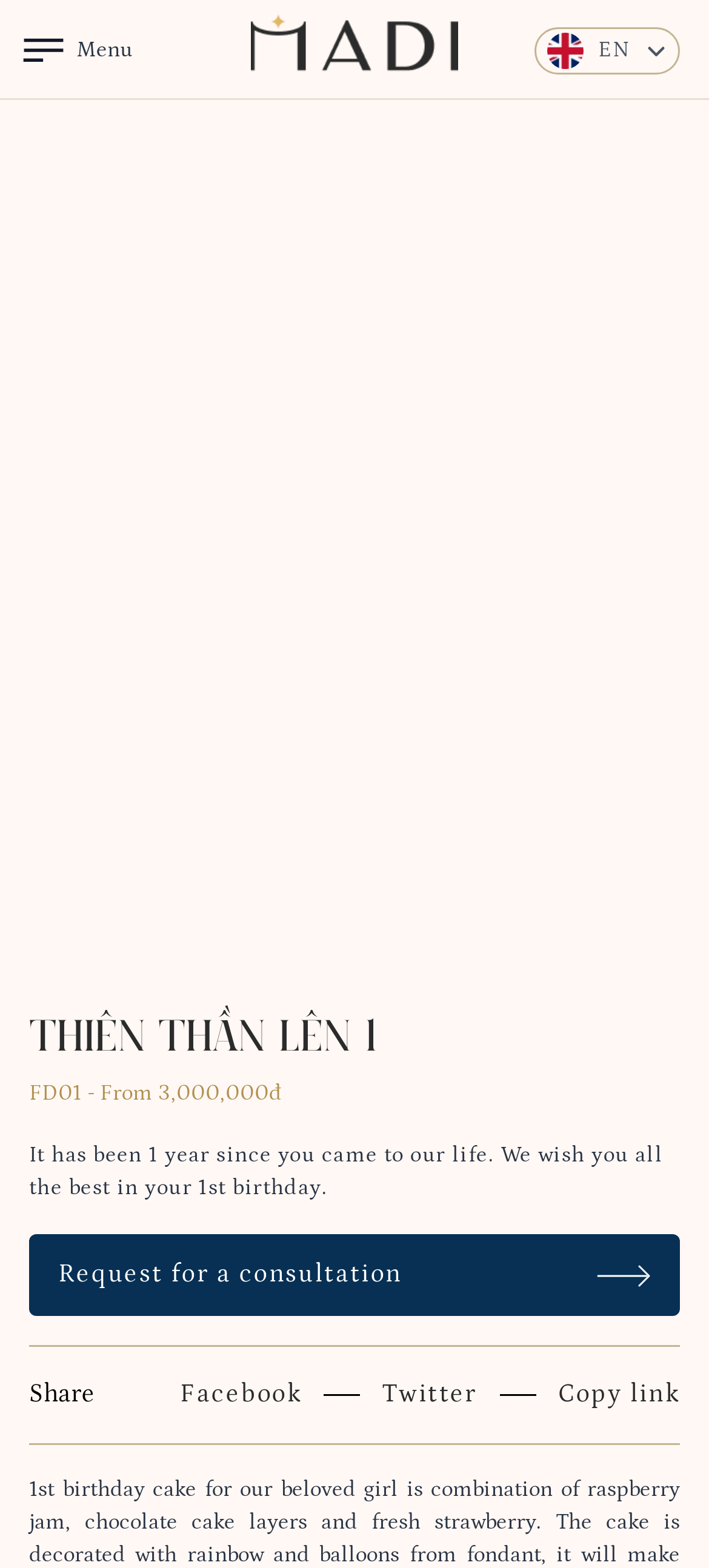Extract the bounding box coordinates for the HTML element that matches this description: "alt="May Safely Graze"". The coordinates should be four float numbers between 0 and 1, i.e., [left, top, right, bottom].

None